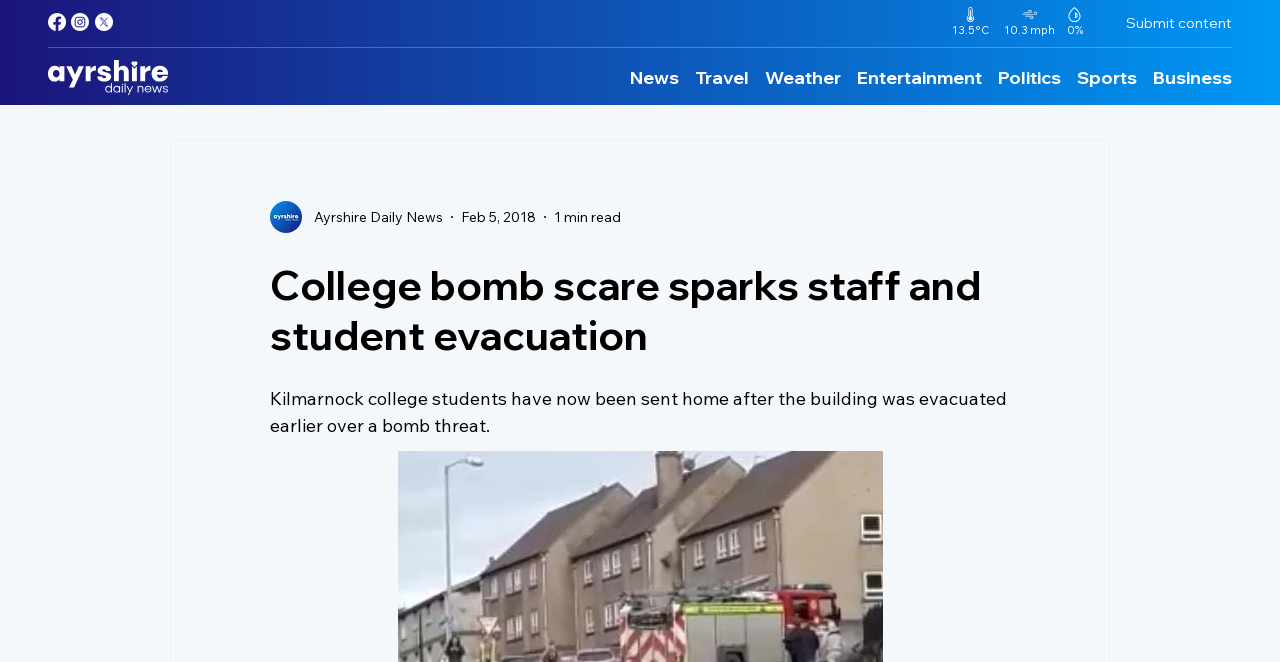Please provide a comprehensive response to the question below by analyzing the image: 
How long does it take to read the article?

I found the reading time by looking at the generic element located at [0.433, 0.313, 0.485, 0.341] which displays the text '1 min read'.